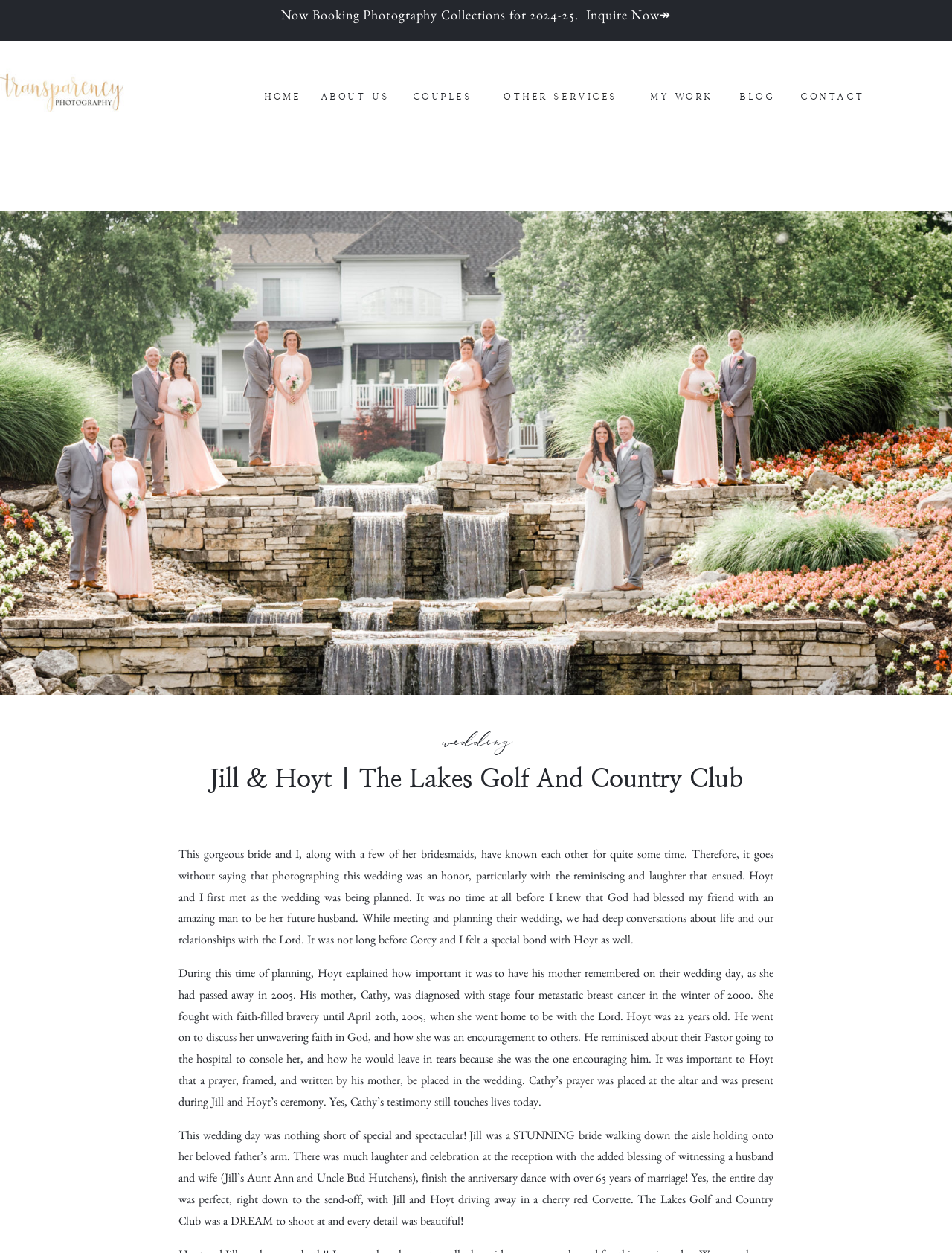Answer the question with a brief word or phrase:
What is the name of the bride in the wedding?

Jill